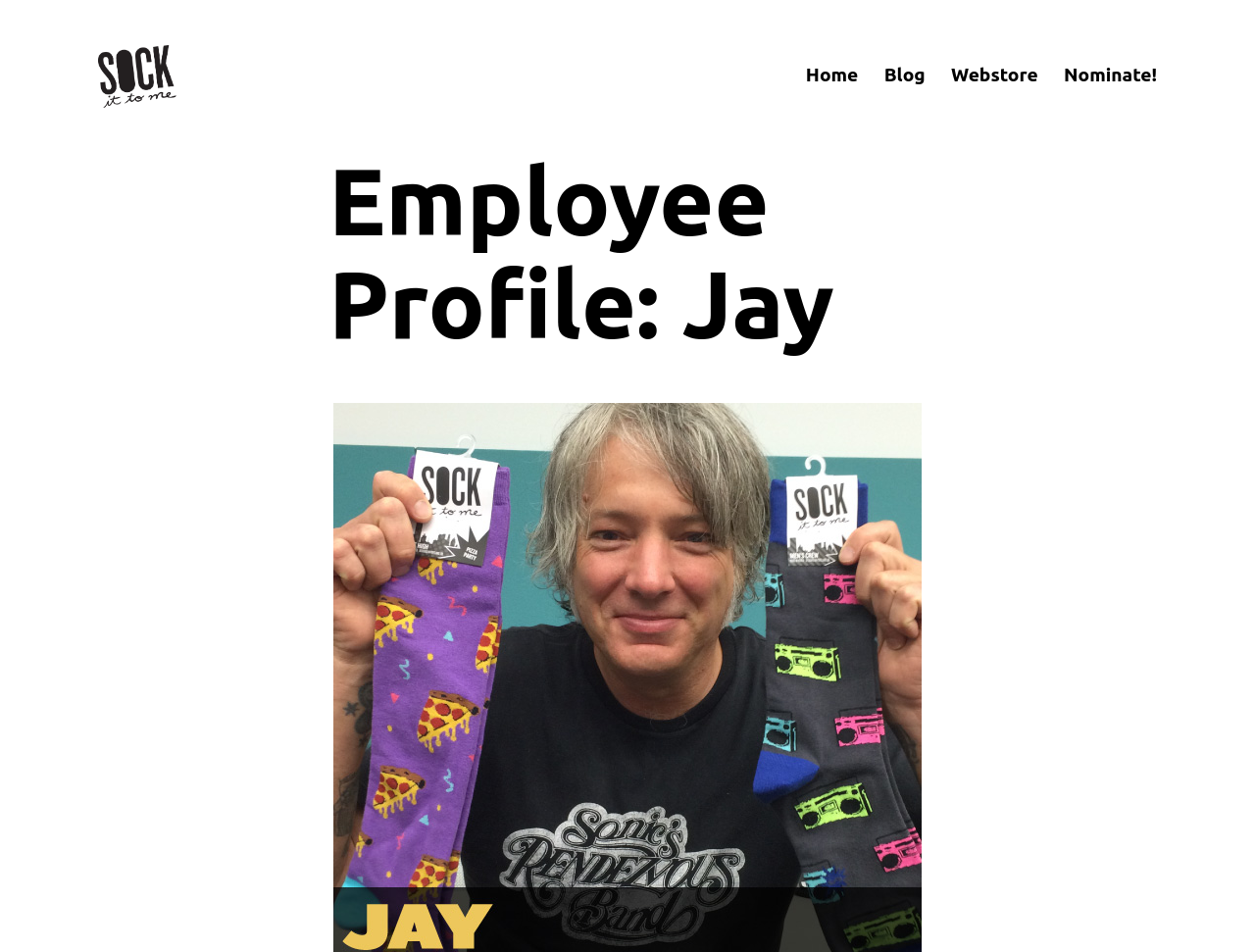Provide a short answer to the following question with just one word or phrase: What is the name of the employee being profiled?

Jay Martin